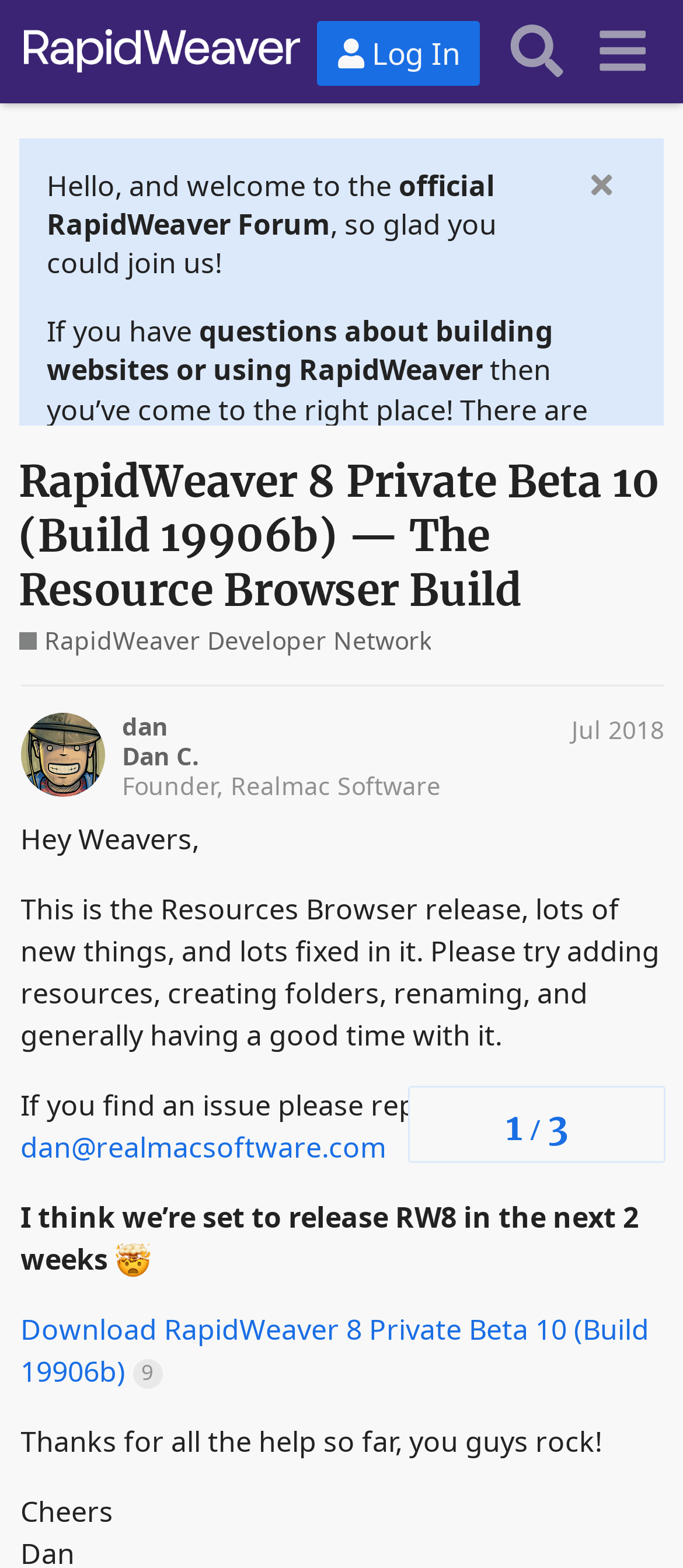How many links are in the navigation element?
Please analyze the image and answer the question with as much detail as possible.

I looked at the navigation element and counted the number of link elements it contains, which are '1', '/', and '3'.